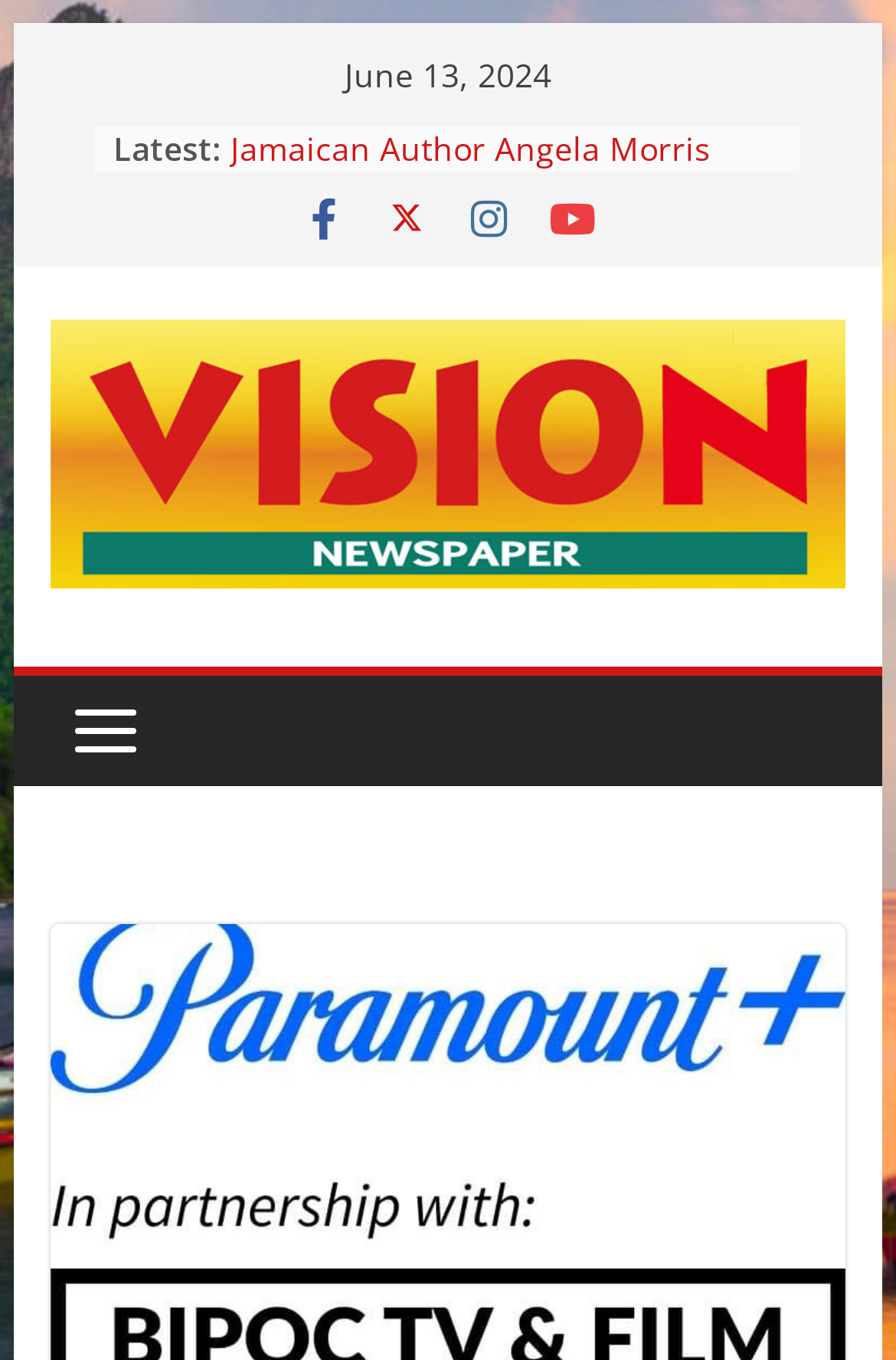How many list markers are there on the webpage?
Based on the image, answer the question with as much detail as possible.

I counted the list markers on the webpage, which are represented by bullet points, and found that there are 5 of them, each preceding a news article or link.